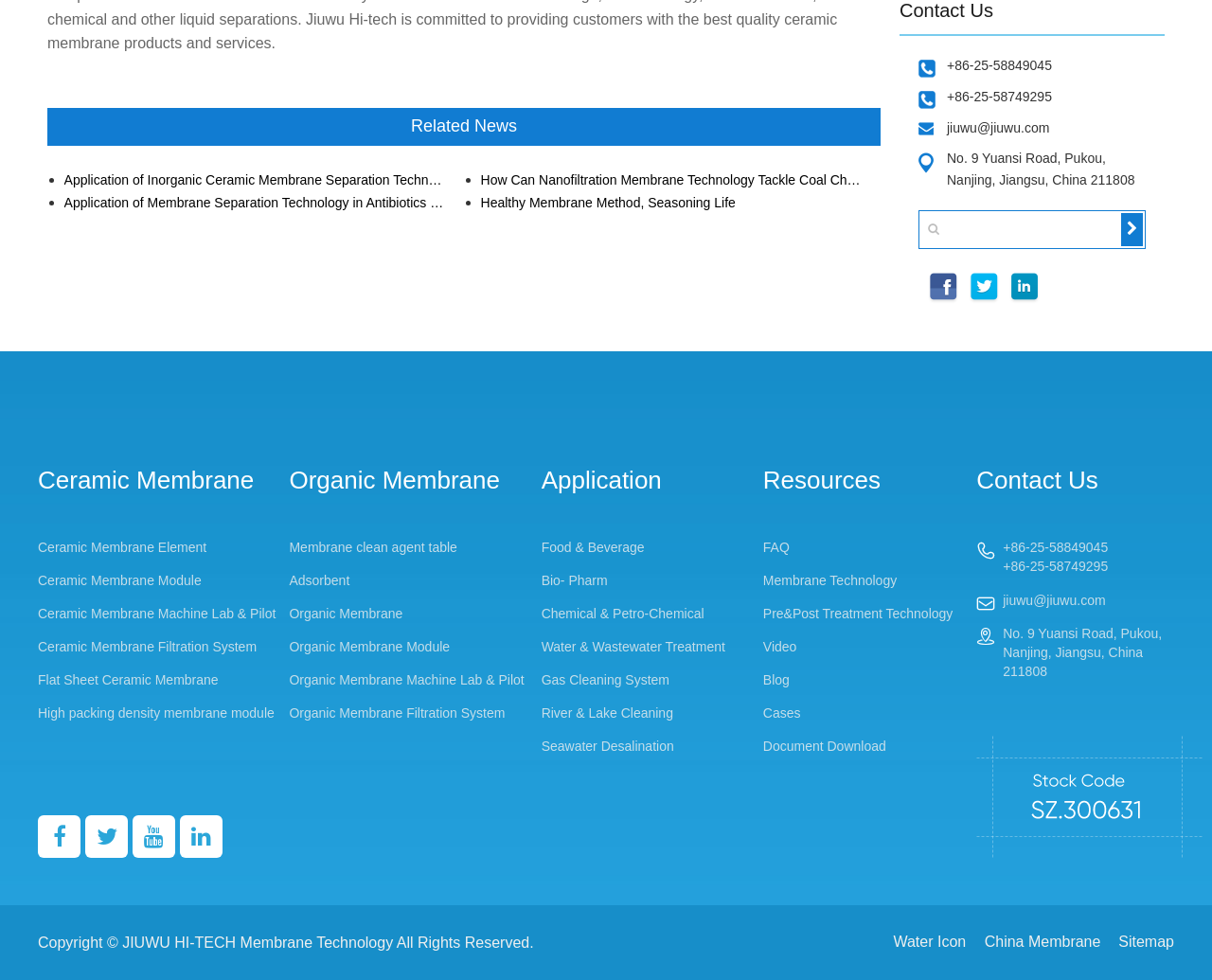Indicate the bounding box coordinates of the element that needs to be clicked to satisfy the following instruction: "Click the 'jiuwu@jiuwu.com' email link". The coordinates should be four float numbers between 0 and 1, i.e., [left, top, right, bottom].

[0.781, 0.122, 0.866, 0.138]